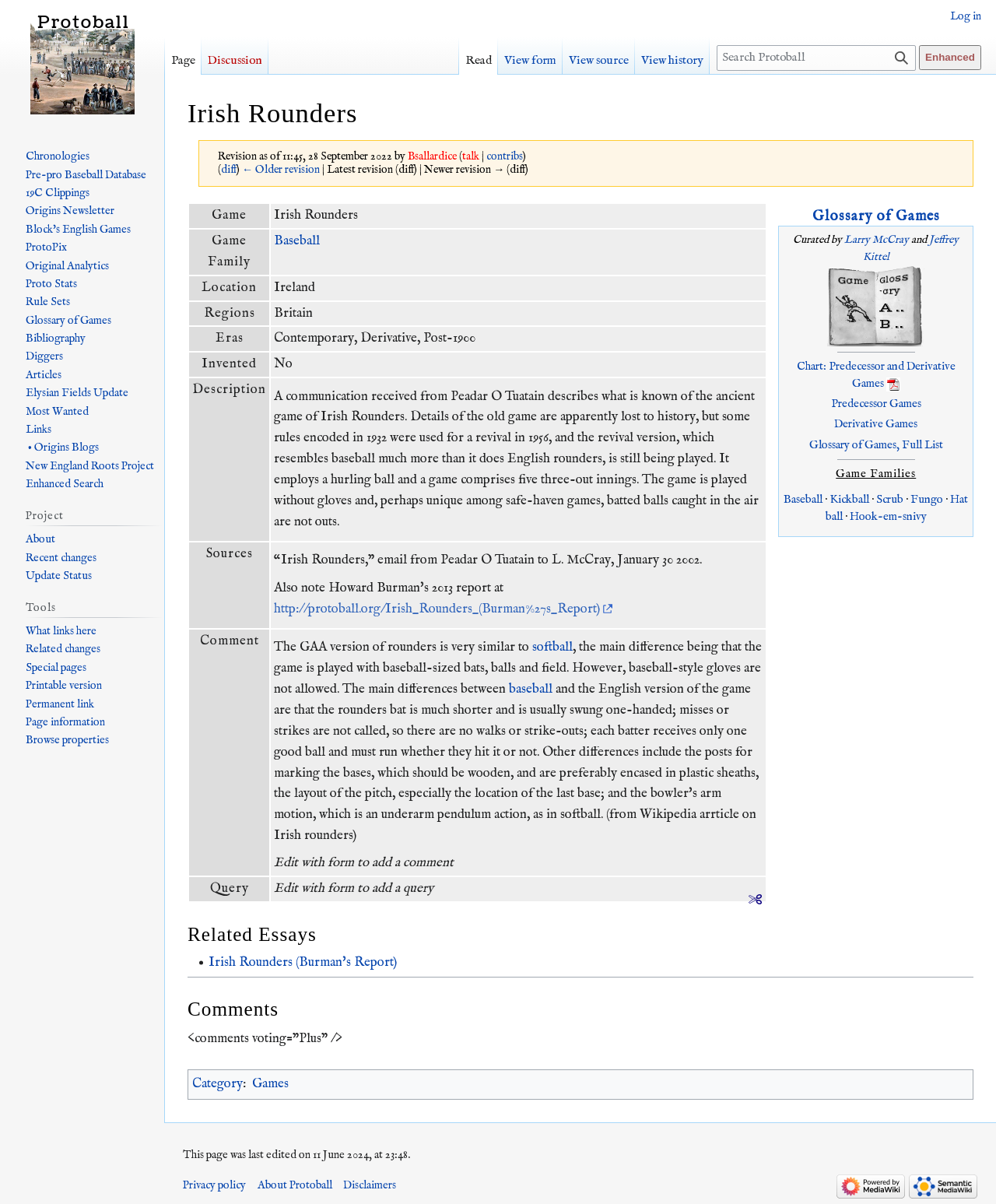Using the image as a reference, answer the following question in as much detail as possible:
How many rows are there in the 'Glossary of Games' table?

The 'Glossary of Games' table has multiple rows, and by counting the rows, we can see that there are 6 rows in total.